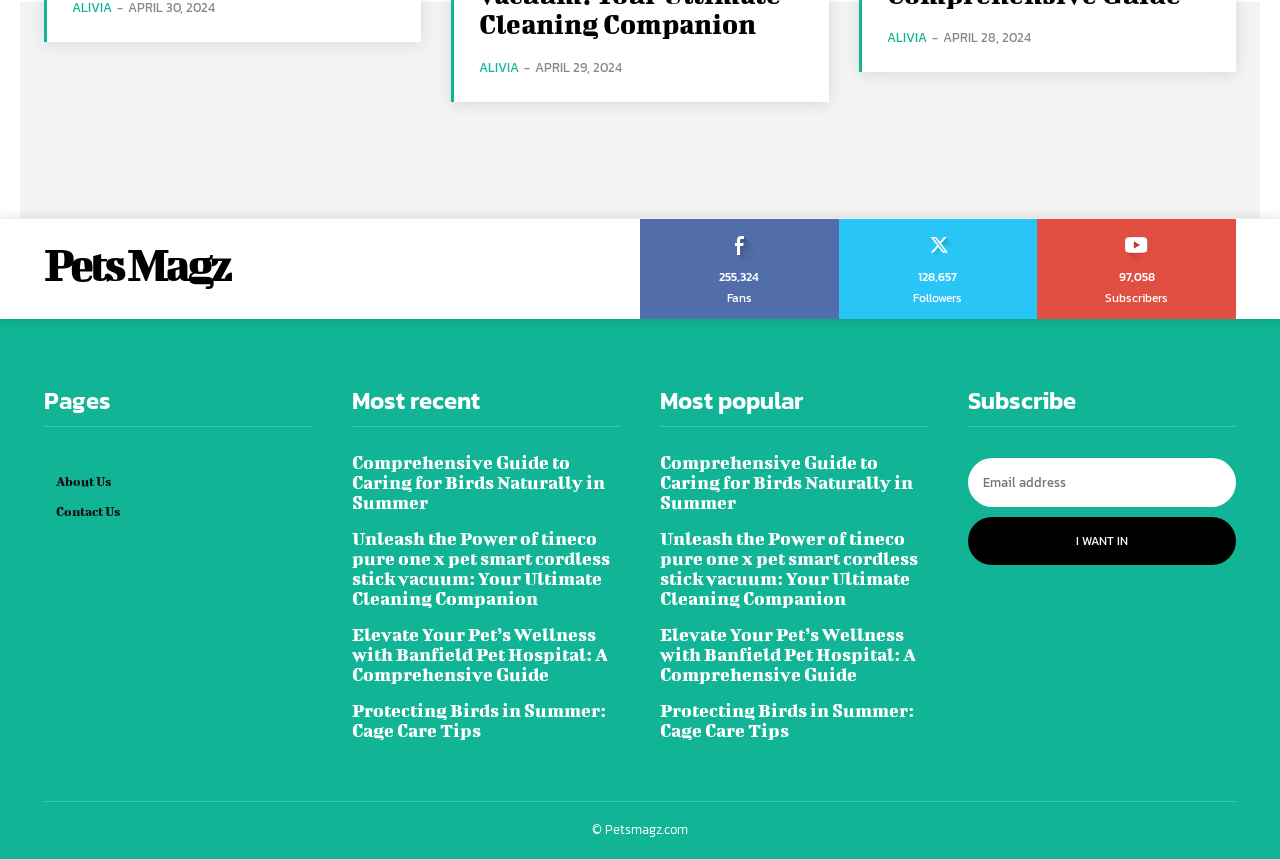Locate the bounding box coordinates of the clickable part needed for the task: "View the About Us image".

None